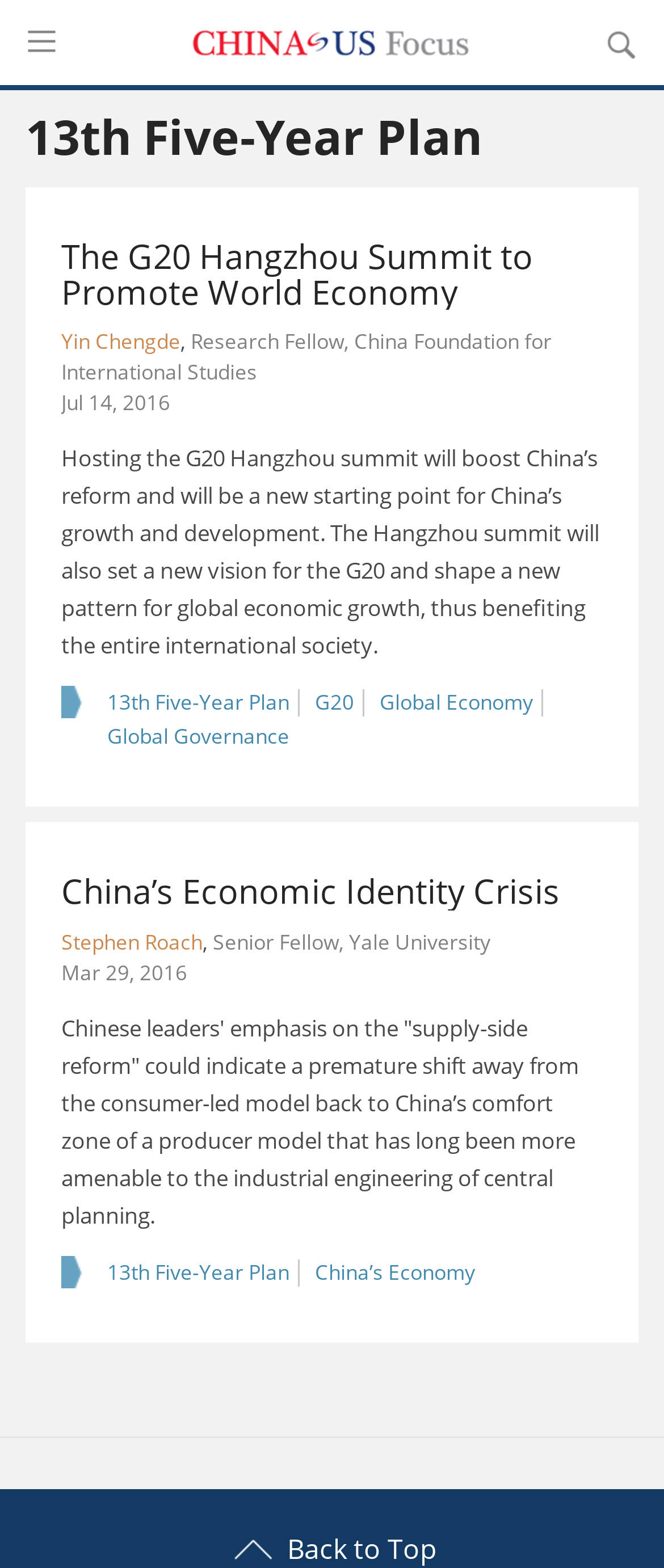Please mark the bounding box coordinates of the area that should be clicked to carry out the instruction: "Read the article by Stephen Roach".

[0.092, 0.591, 0.305, 0.61]